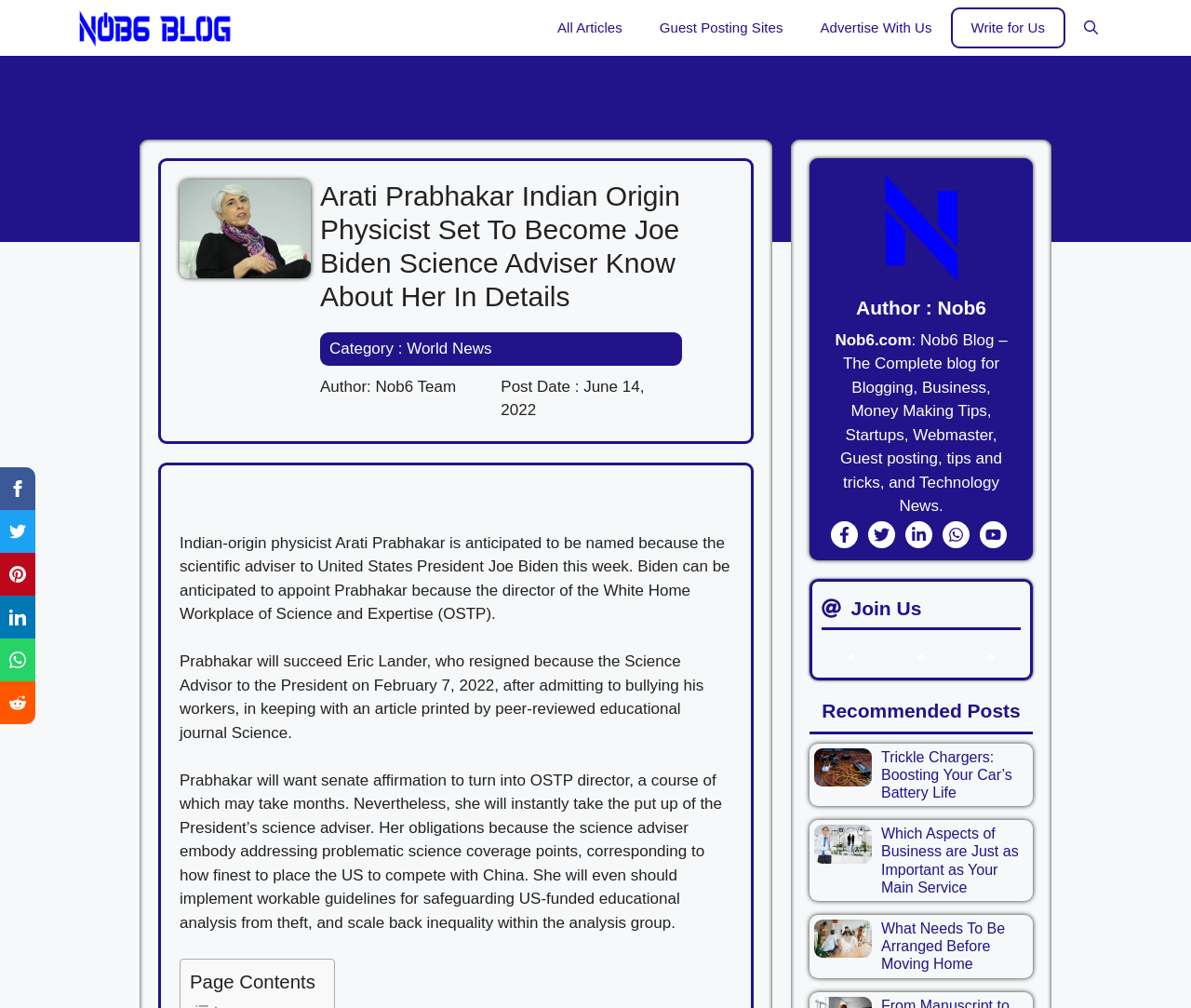What is the name of the blog?
From the image, provide a succinct answer in one word or a short phrase.

Nob6 Blog